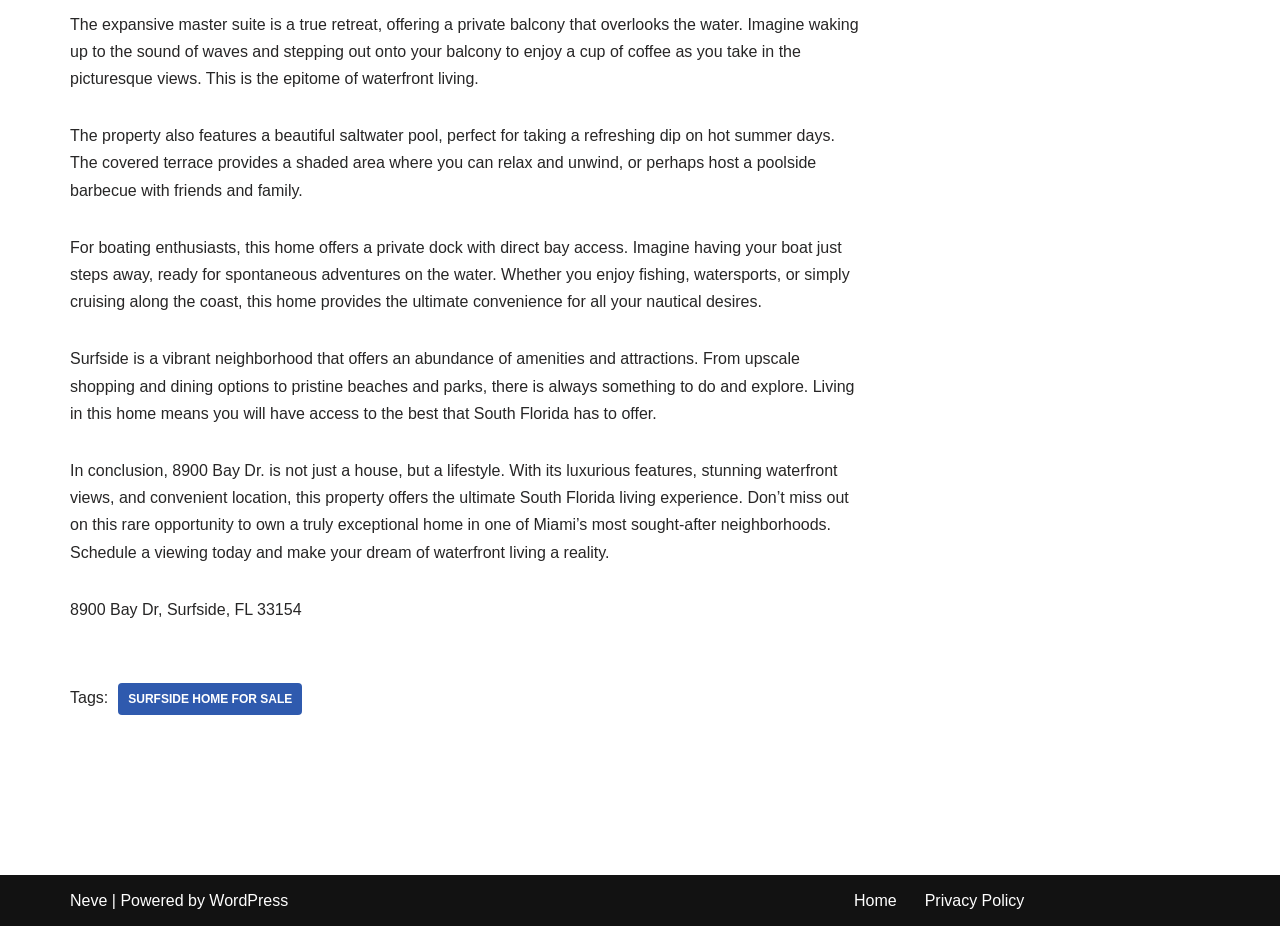Extract the bounding box coordinates for the UI element described by the text: "Home". The coordinates should be in the form of [left, top, right, bottom] with values between 0 and 1.

[0.667, 0.958, 0.701, 0.986]